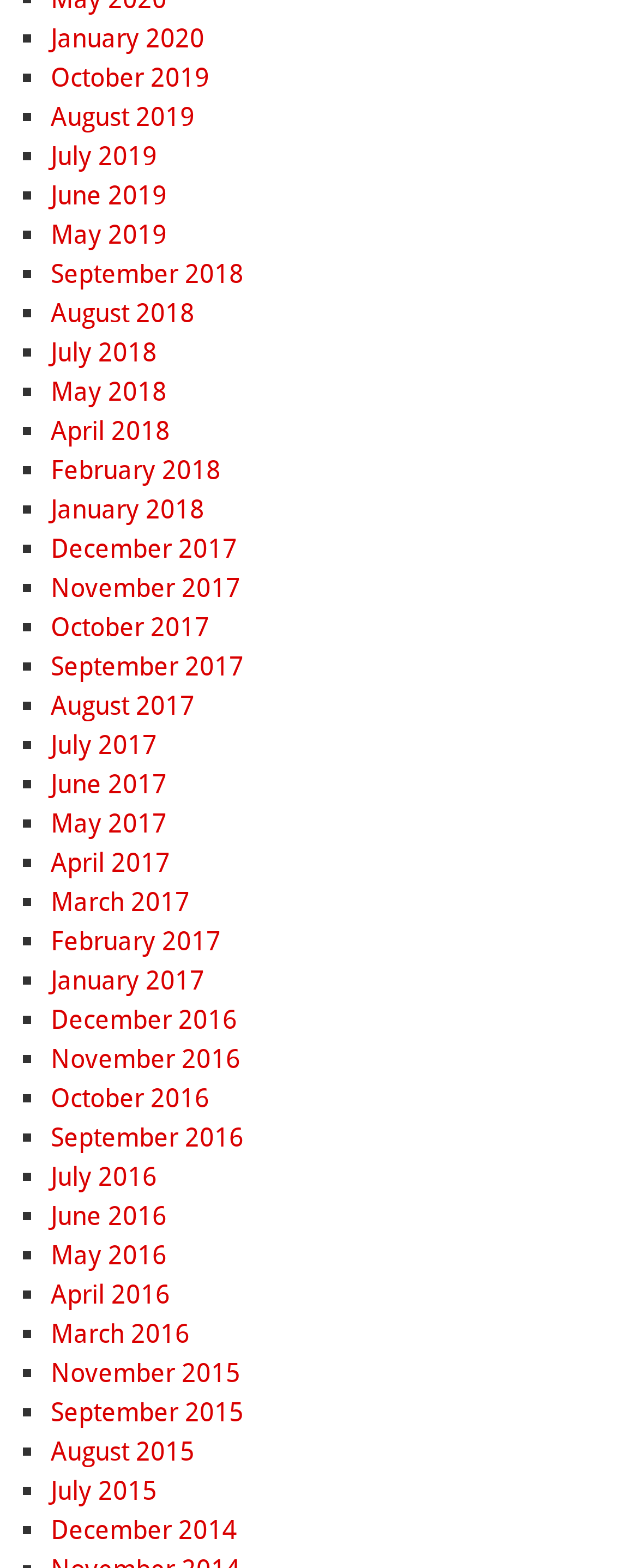Identify the bounding box coordinates for the element you need to click to achieve the following task: "Open September 2017". The coordinates must be four float values ranging from 0 to 1, formatted as [left, top, right, bottom].

[0.079, 0.415, 0.382, 0.435]